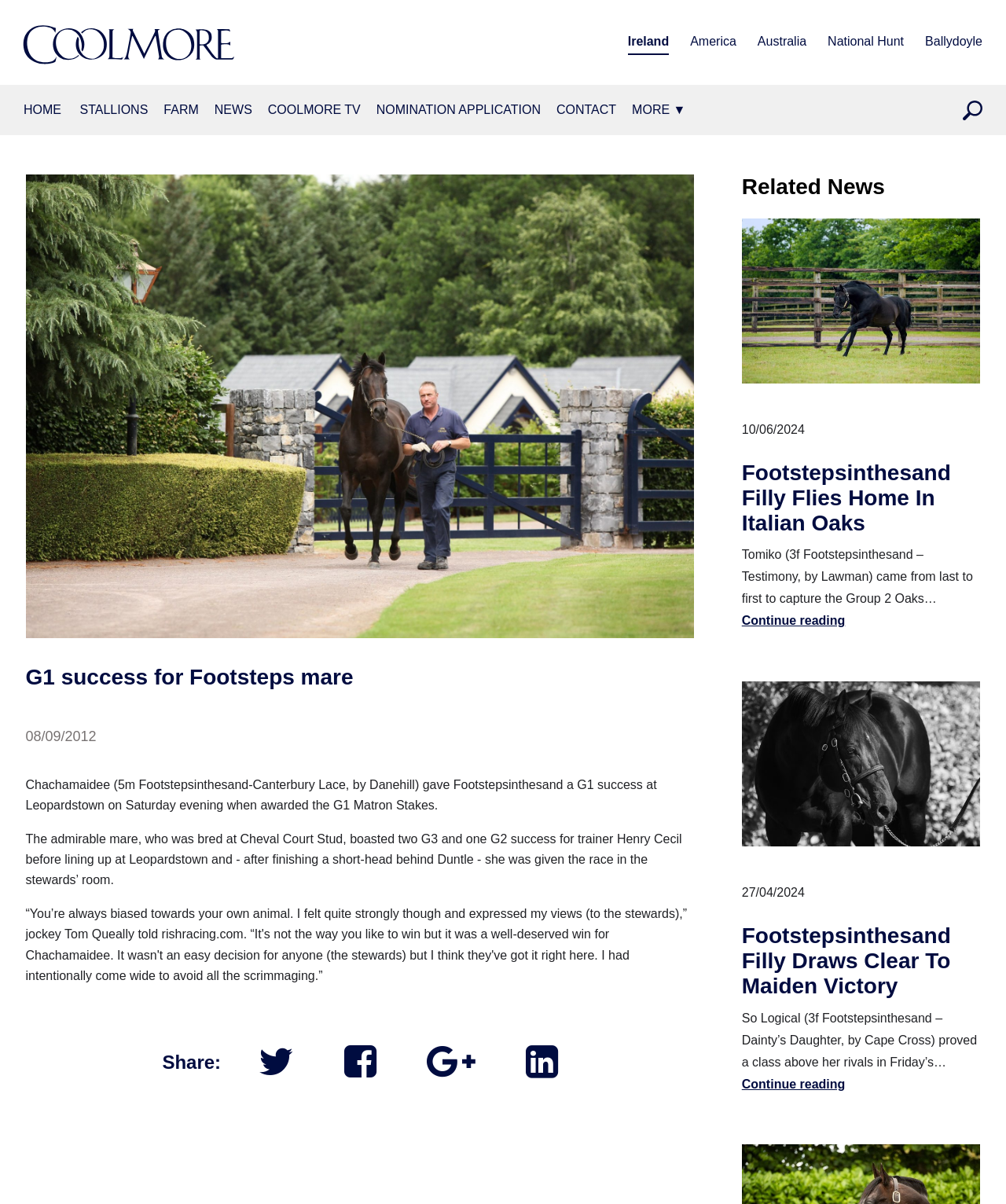Identify the bounding box coordinates of the area that should be clicked in order to complete the given instruction: "Click Coolmore homepage". The bounding box coordinates should be four float numbers between 0 and 1, i.e., [left, top, right, bottom].

[0.023, 0.01, 0.241, 0.065]